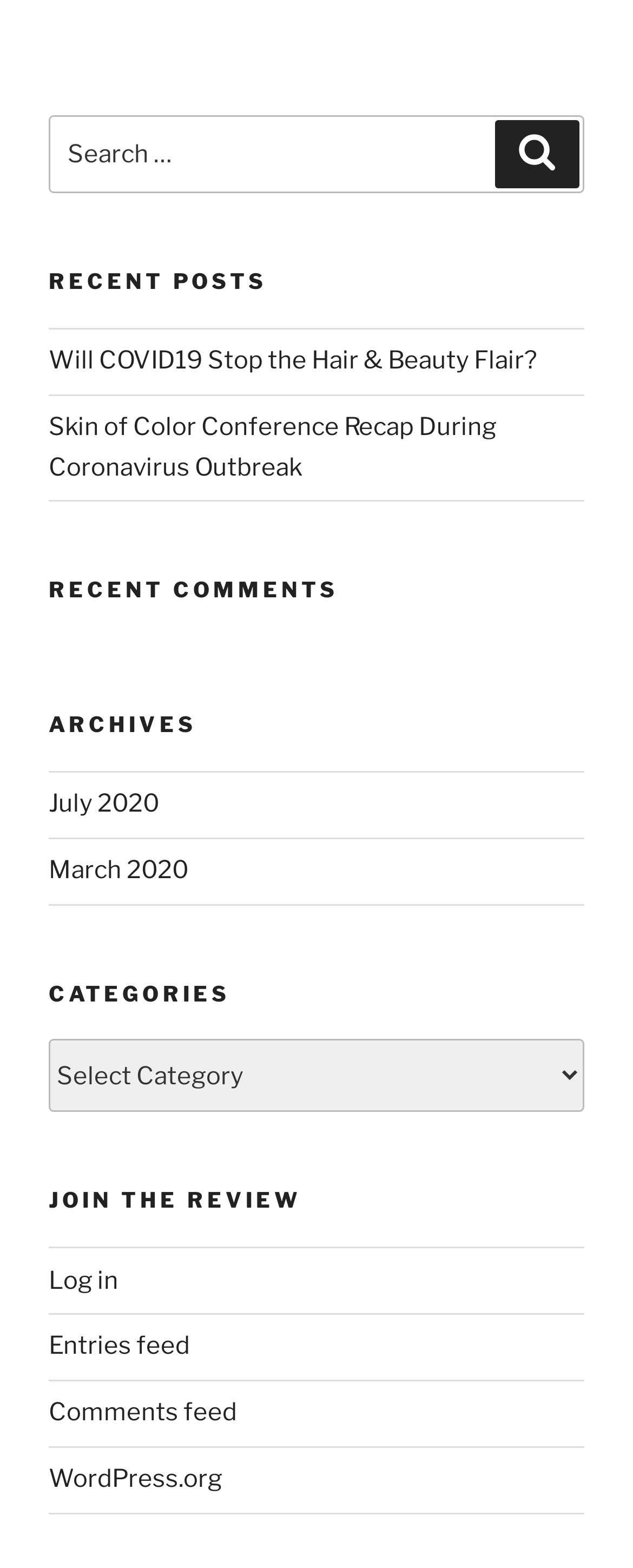How can users access archived content?
Provide a short answer using one word or a brief phrase based on the image.

Through the 'Archives' section